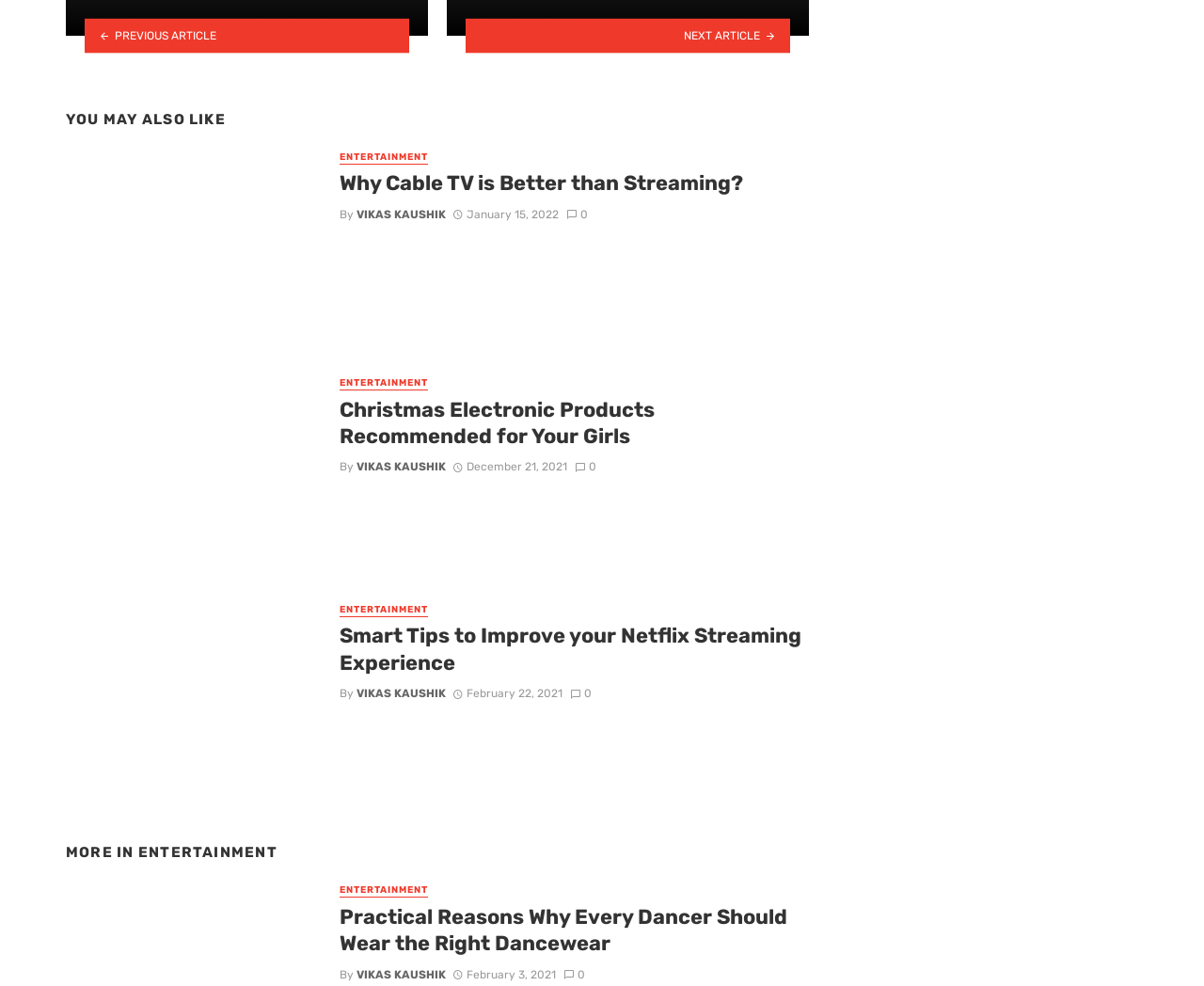Specify the bounding box coordinates of the area that needs to be clicked to achieve the following instruction: "Explore more in entertainment".

[0.055, 0.856, 0.23, 0.874]